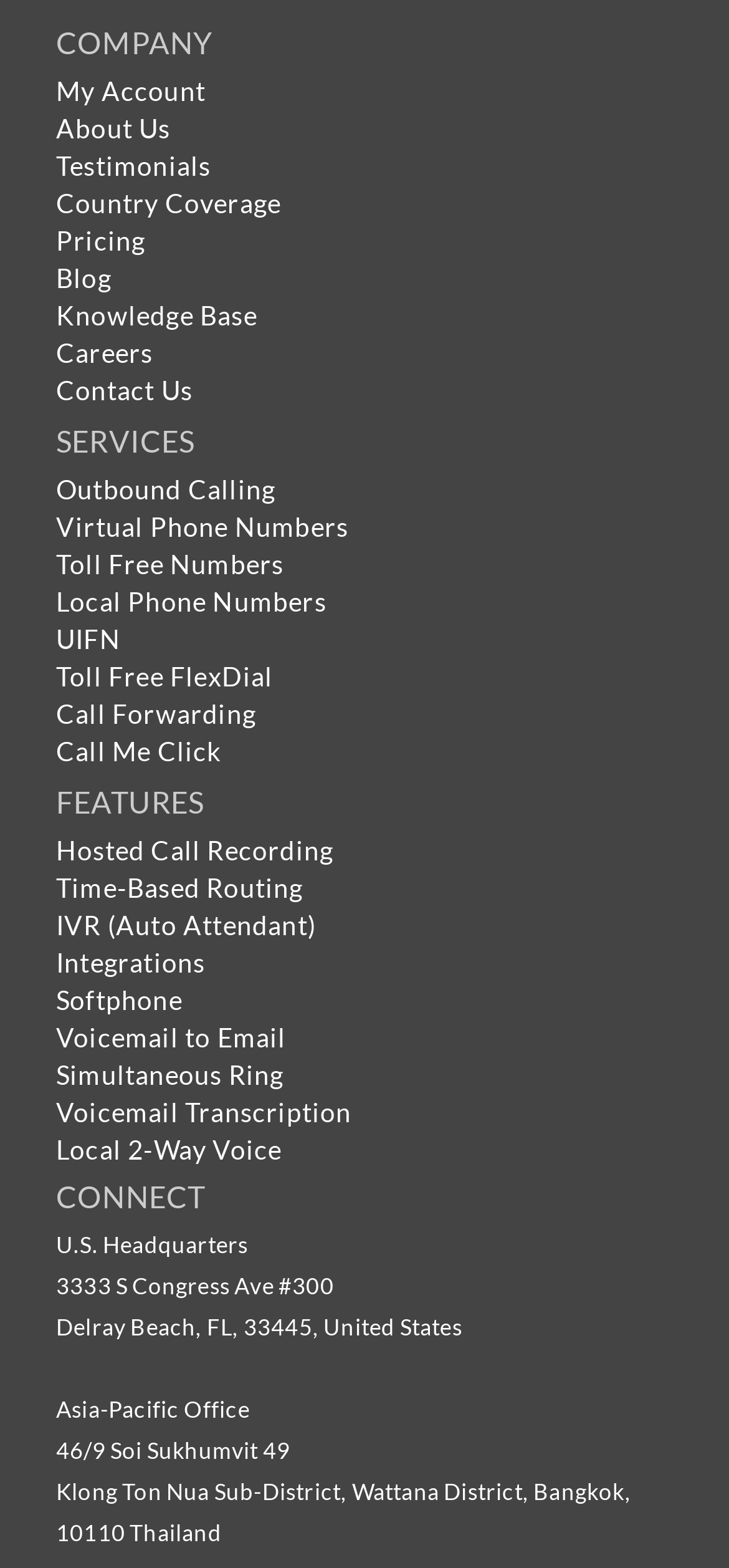Please find the bounding box coordinates of the section that needs to be clicked to achieve this instruction: "Contact Us".

[0.077, 0.238, 0.264, 0.258]